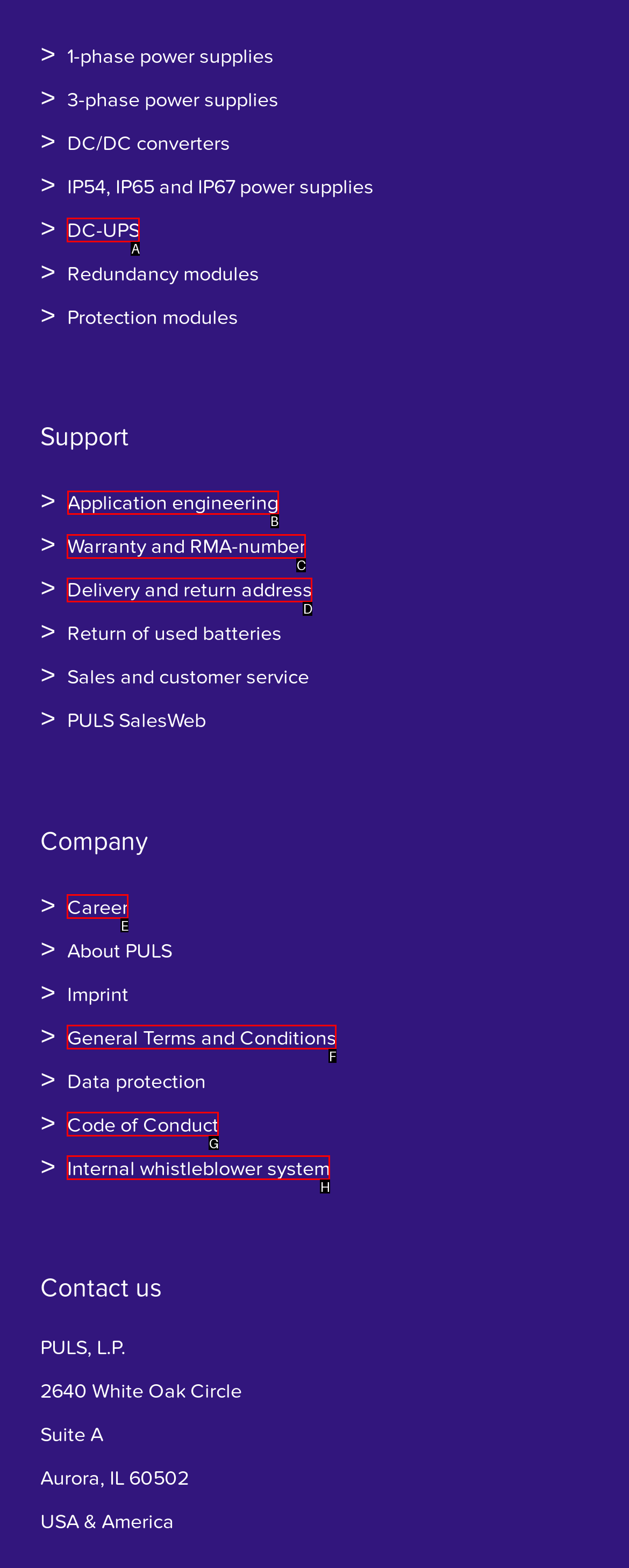Select the proper UI element to click in order to perform the following task: Learn about application engineering. Indicate your choice with the letter of the appropriate option.

B